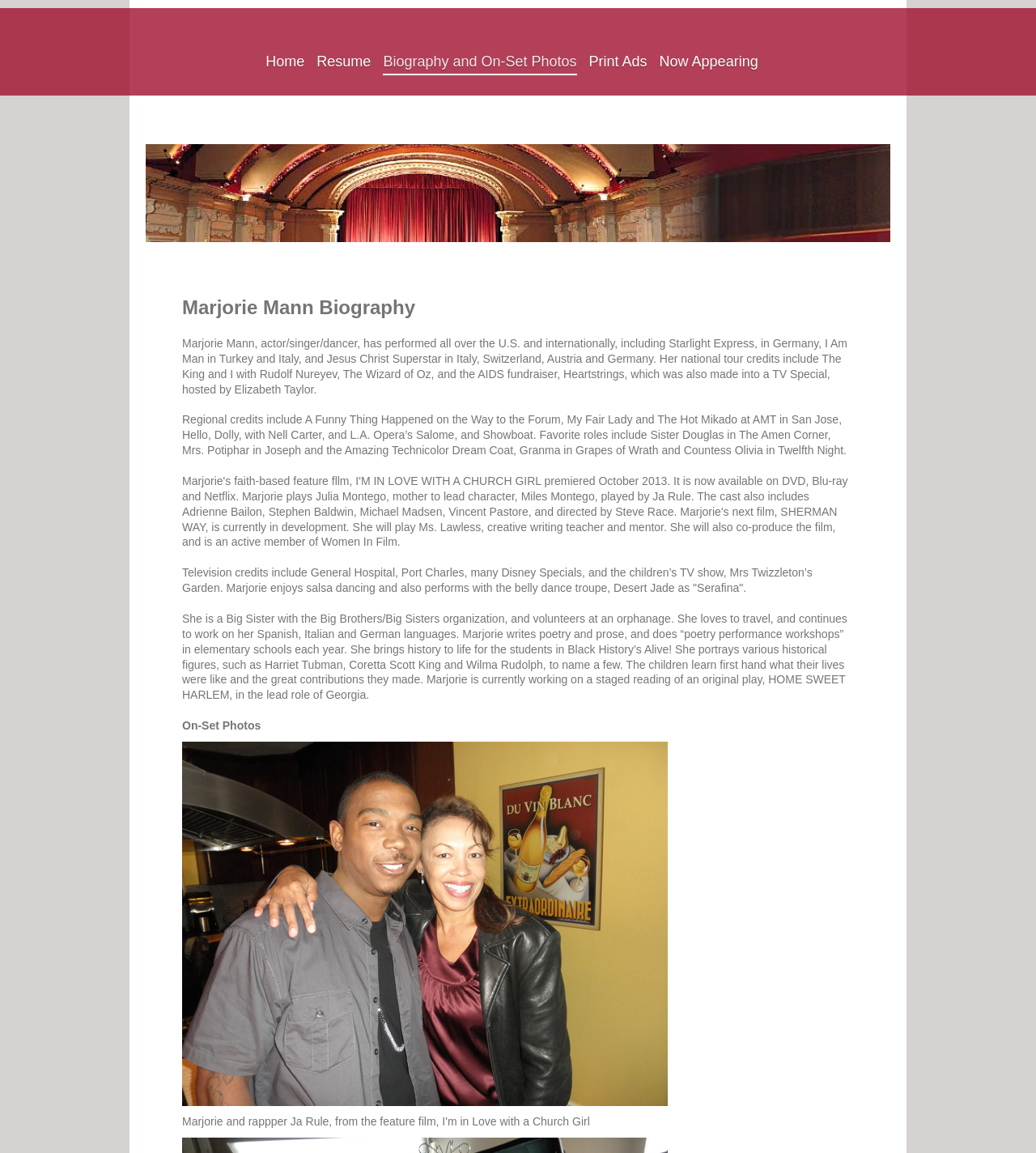Using the description "Print Ads", predict the bounding box of the relevant HTML element.

[0.568, 0.035, 0.625, 0.065]